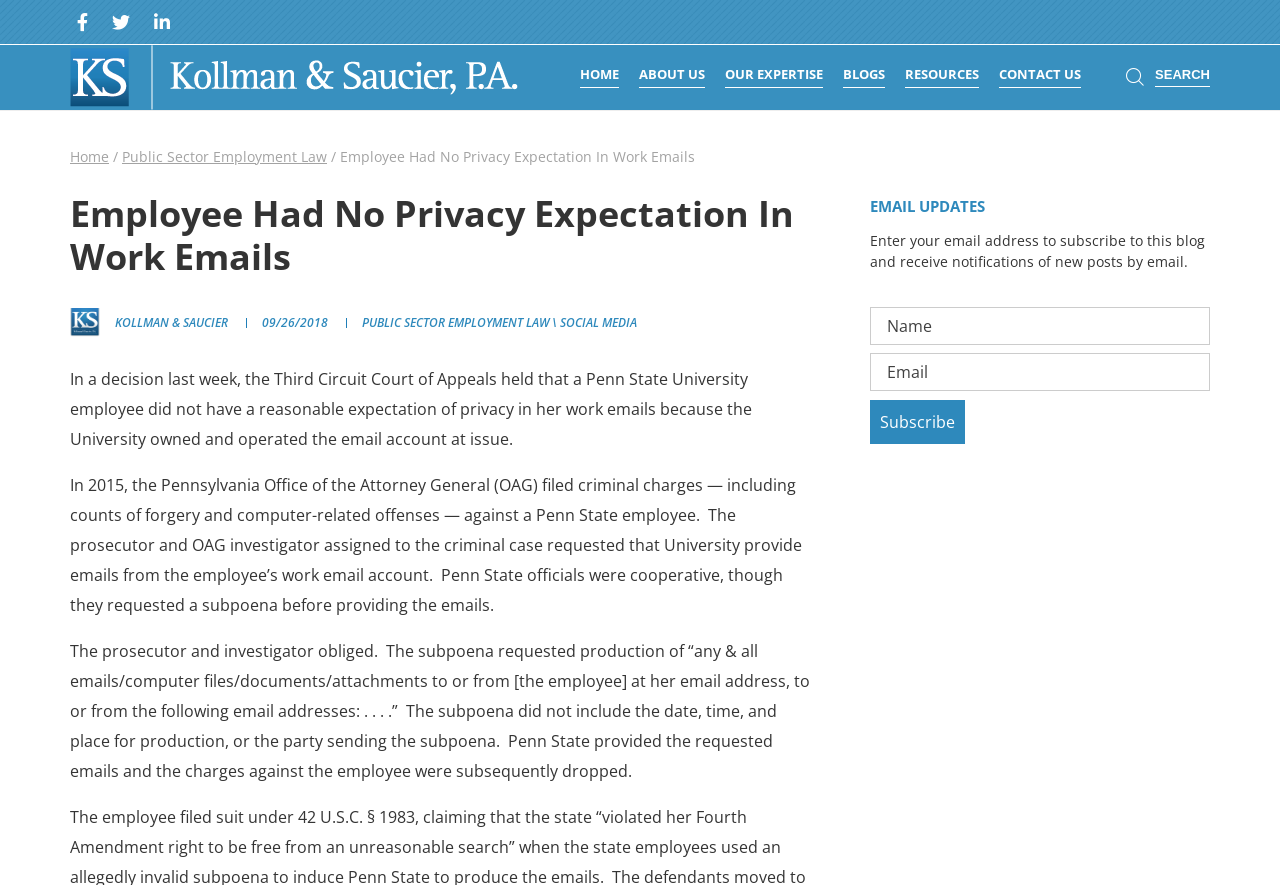Please identify the bounding box coordinates of the element's region that I should click in order to complete the following instruction: "Click on the 'CONTACT US' link". The bounding box coordinates consist of four float numbers between 0 and 1, i.e., [left, top, right, bottom].

[0.781, 0.051, 0.845, 0.124]